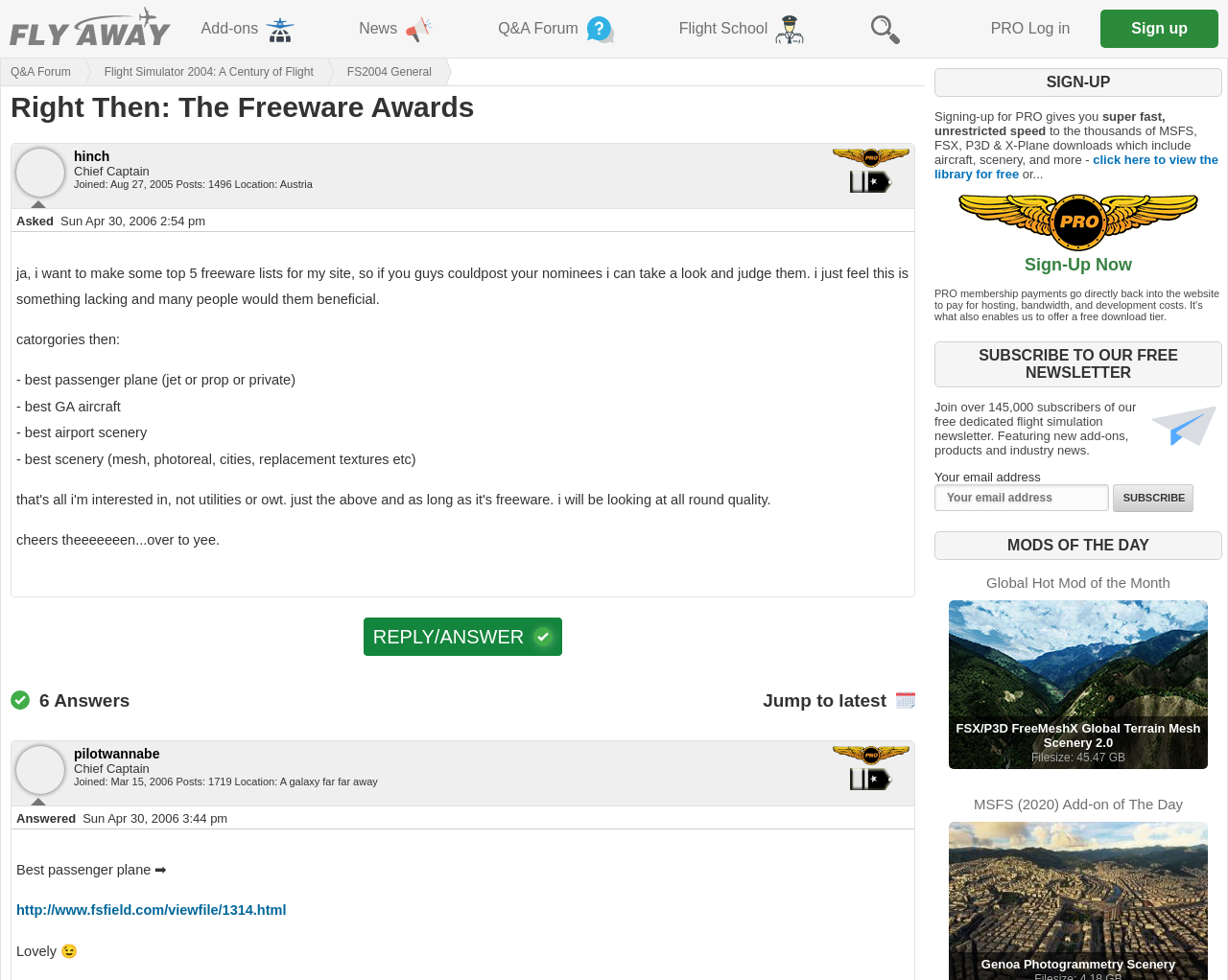Determine the bounding box coordinates for the clickable element required to fulfill the instruction: "Click on the 'Add-ons' link". Provide the coordinates as four float numbers between 0 and 1, i.e., [left, top, right, bottom].

[0.139, 0.0, 0.267, 0.059]